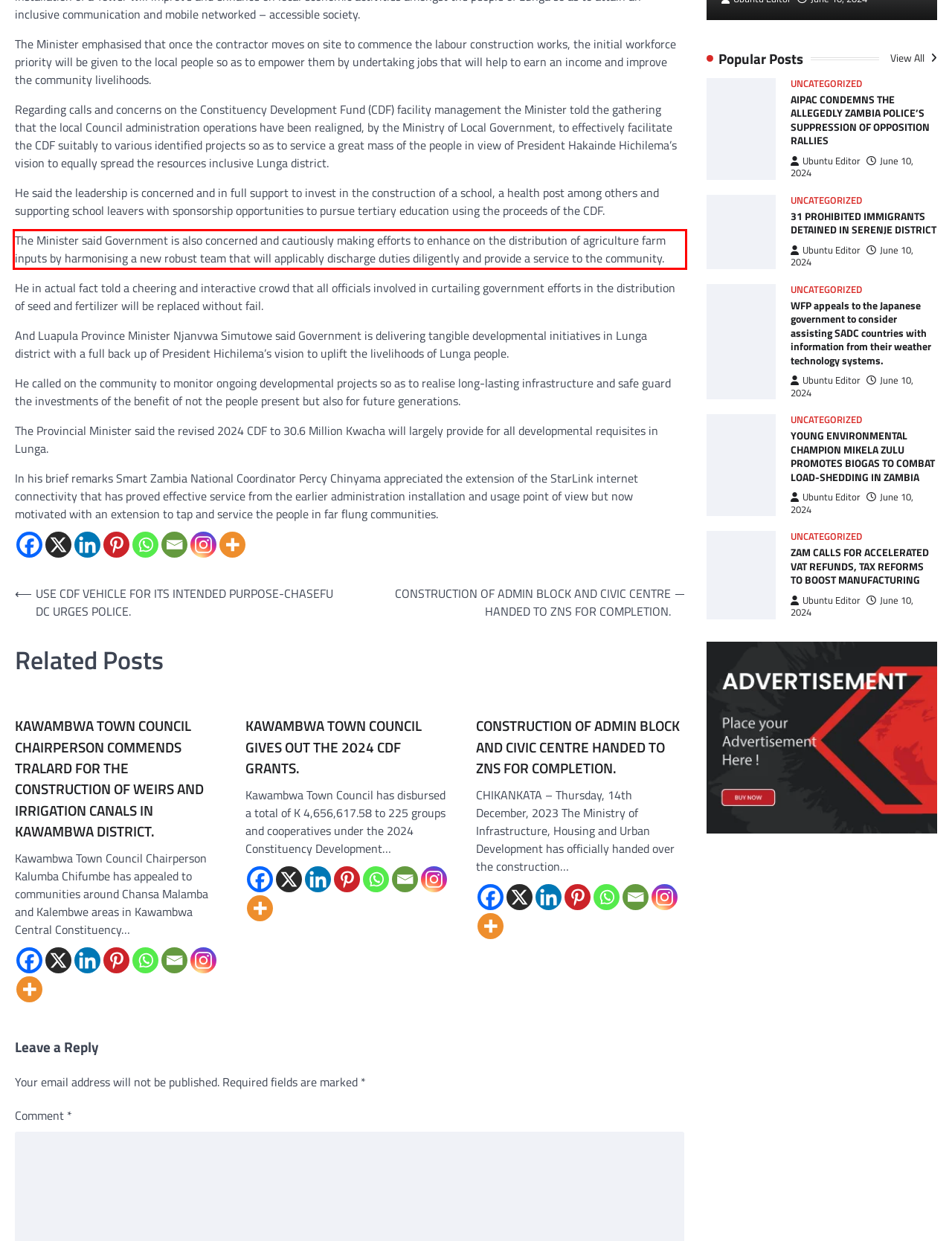Identify the text inside the red bounding box in the provided webpage screenshot and transcribe it.

The Minister said Government is also concerned and cautiously making efforts to enhance on the distribution of agriculture farm inputs by harmonising a new robust team that will applicably discharge duties diligently and provide a service to the community.